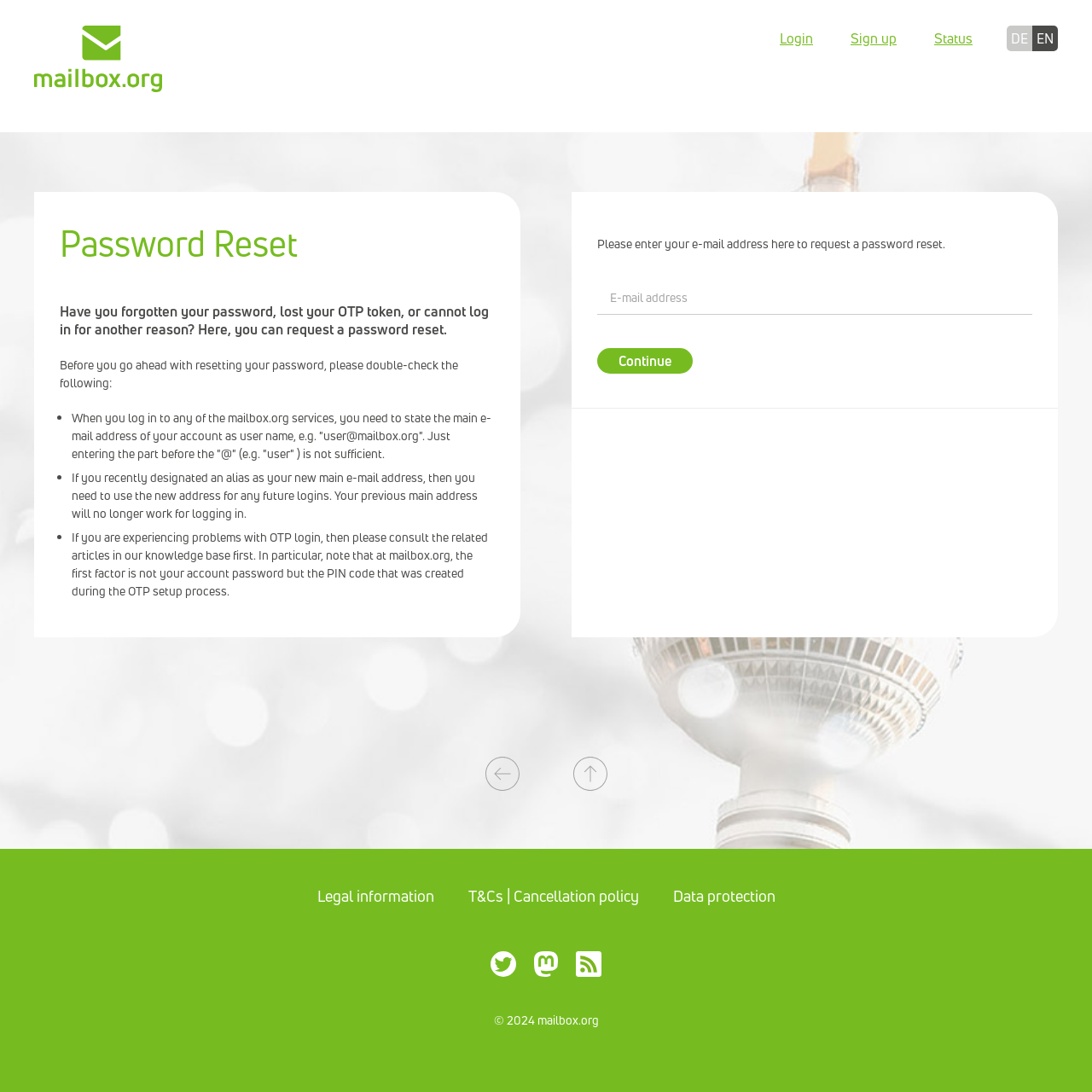Pinpoint the bounding box coordinates of the clickable area needed to execute the instruction: "Request a password reset". The coordinates should be specified as four float numbers between 0 and 1, i.e., [left, top, right, bottom].

[0.547, 0.319, 0.634, 0.342]